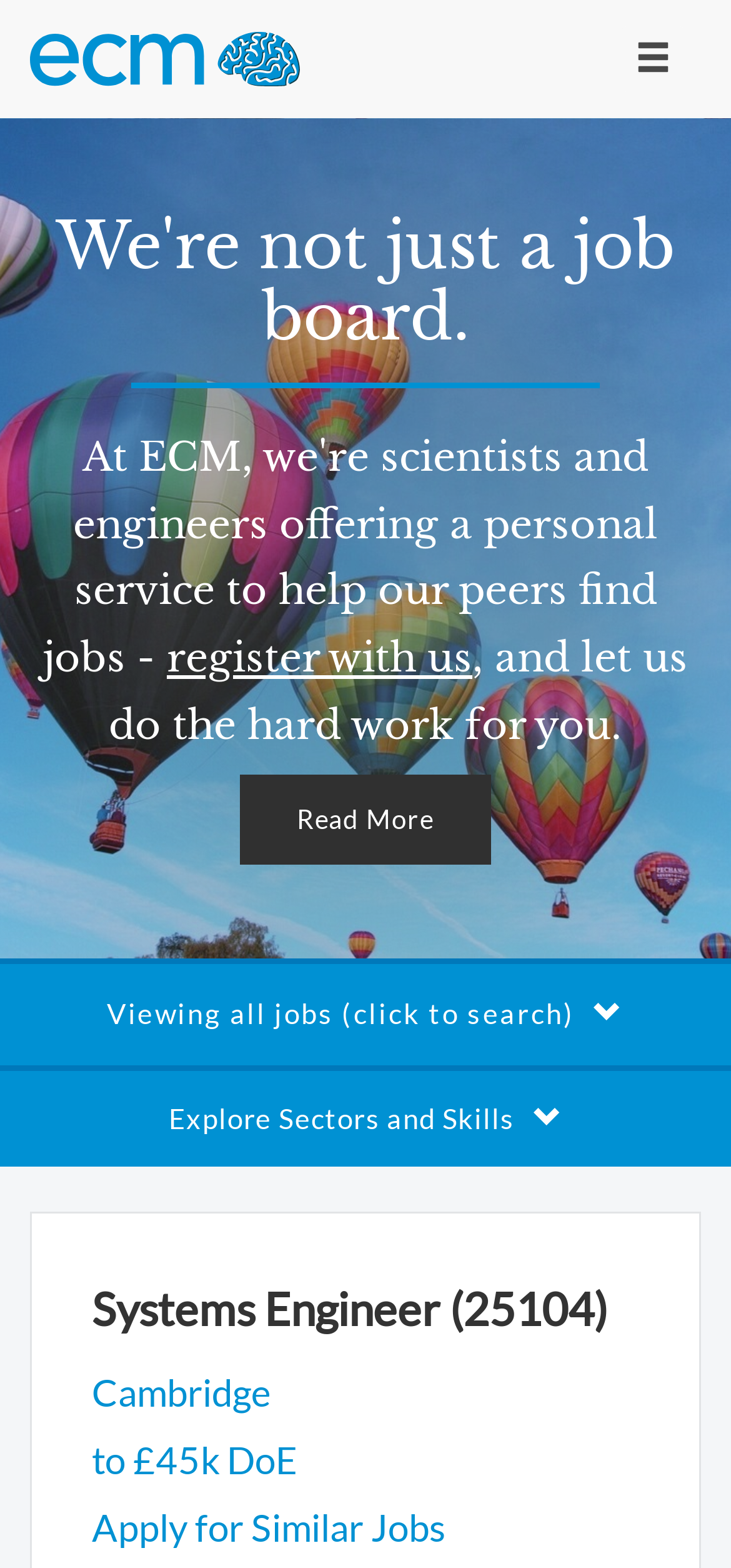What is the salary range of the job?
Utilize the information in the image to give a detailed answer to the question.

I determined the salary range of the job by looking at the StaticText element 'to £45k DoE' which is a child element of the button 'Explore Sectors and Skills'. This element is likely to indicate the salary range of the job.